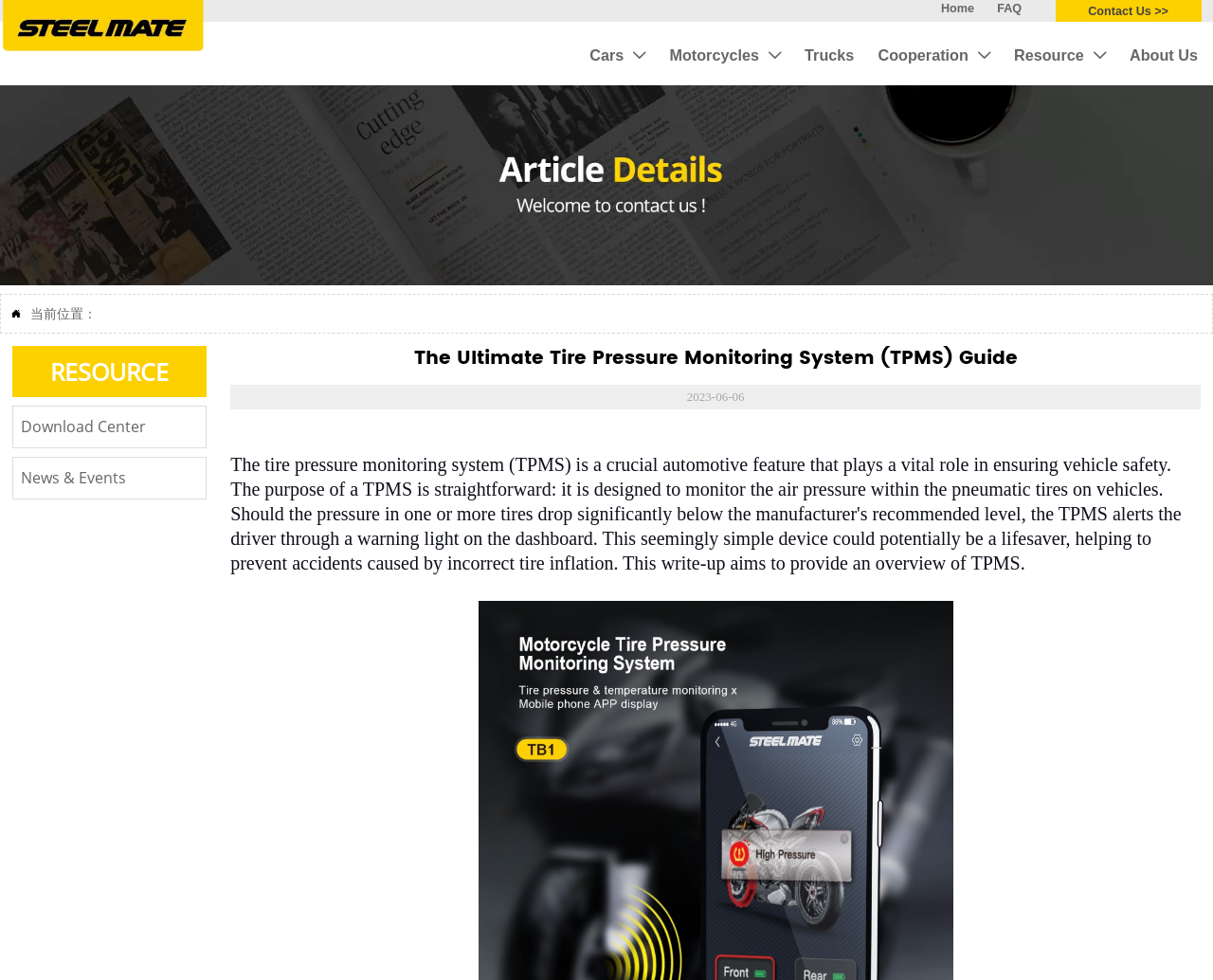Give a succinct answer to this question in a single word or phrase: 
Is there a search icon on this webpage?

Yes